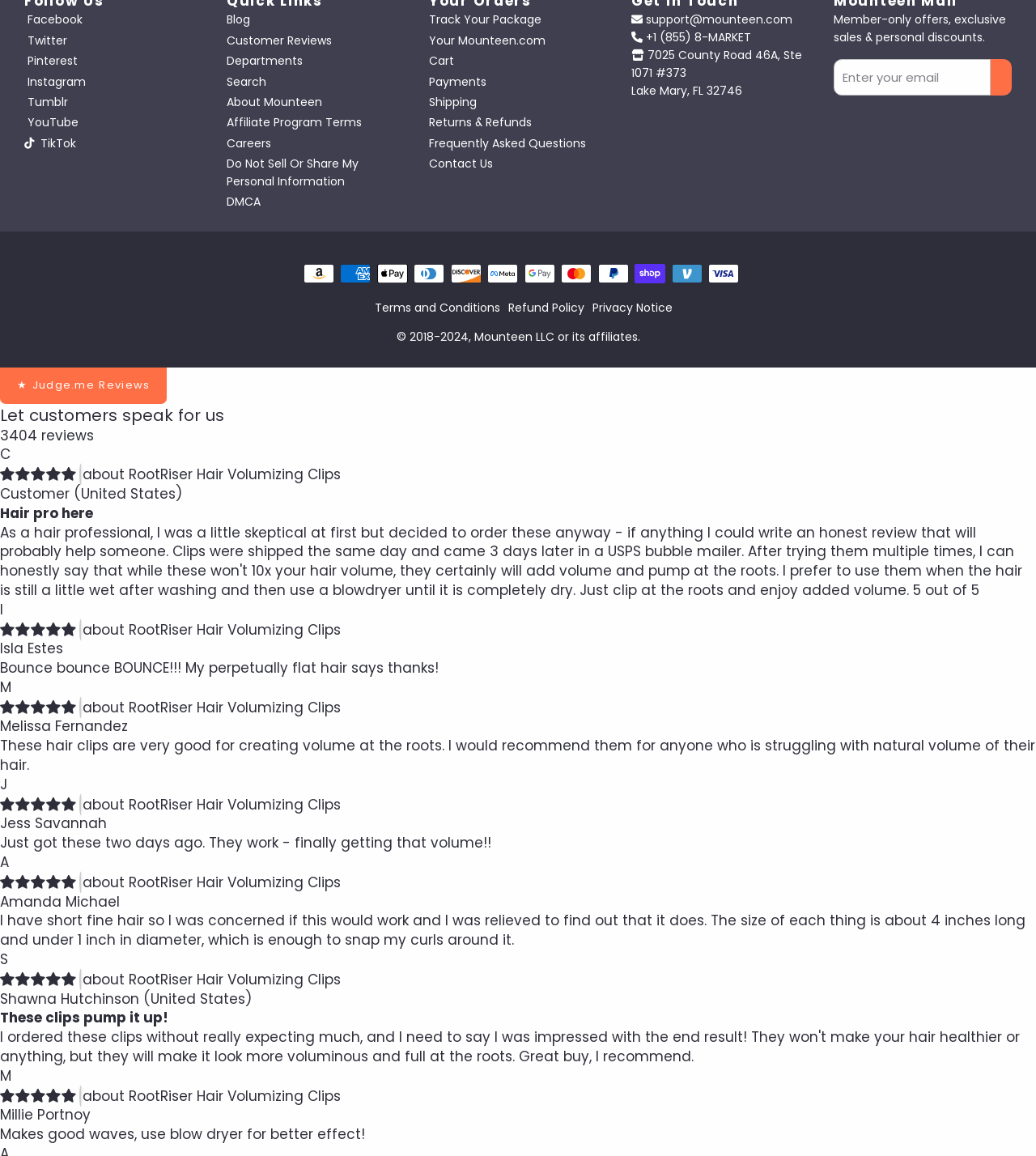Please identify the bounding box coordinates of the region to click in order to complete the task: "Click on Track Your Package". The coordinates must be four float numbers between 0 and 1, specified as [left, top, right, bottom].

[0.414, 0.01, 0.523, 0.024]